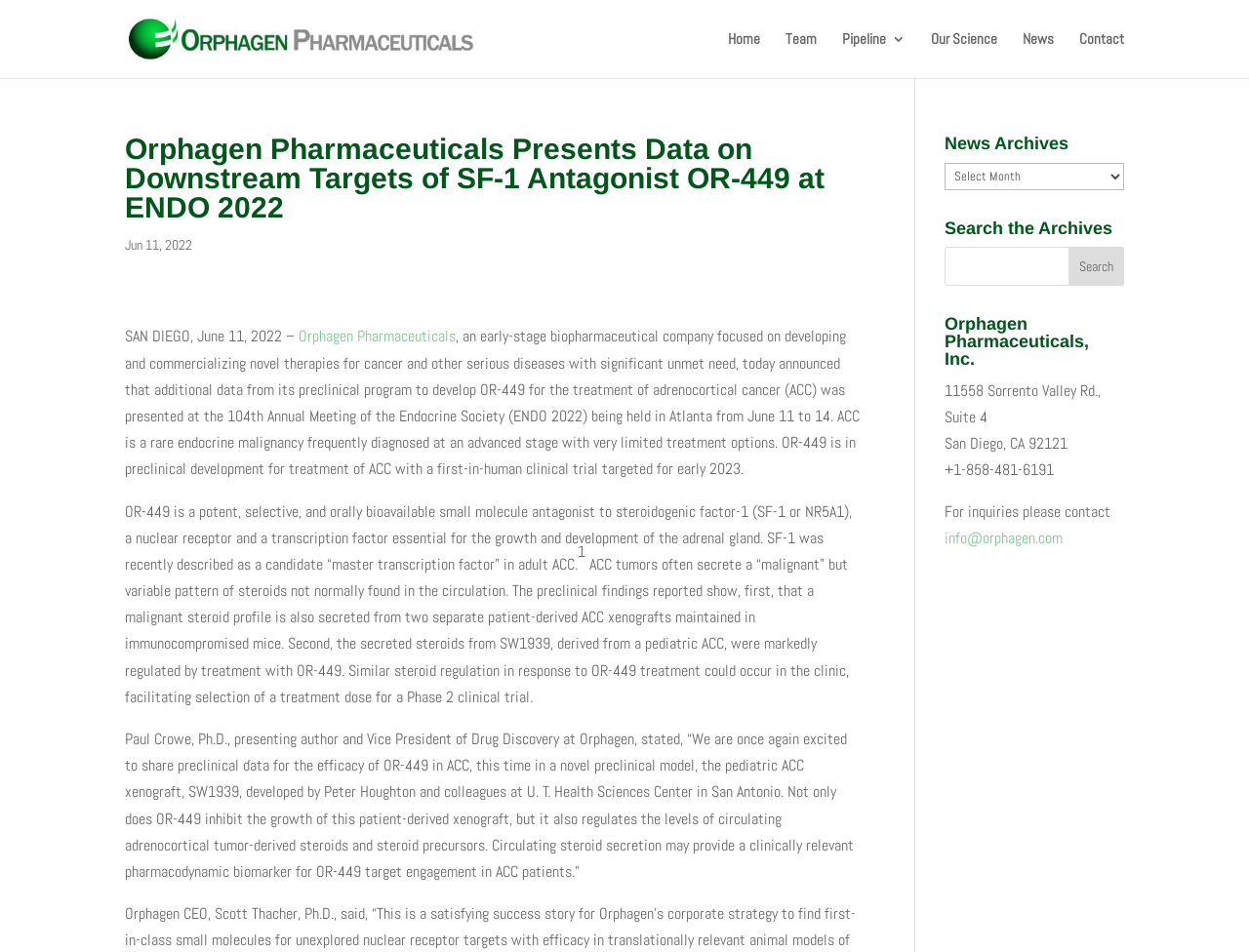What is the address of Orphagen Pharmaceuticals?
Please provide a comprehensive answer based on the visual information in the image.

The address is obtained from the StaticText elements '11558 Sorrento Valley Rd., Suite 4', 'San Diego, CA 92121' which are located at the bottom of the webpage.